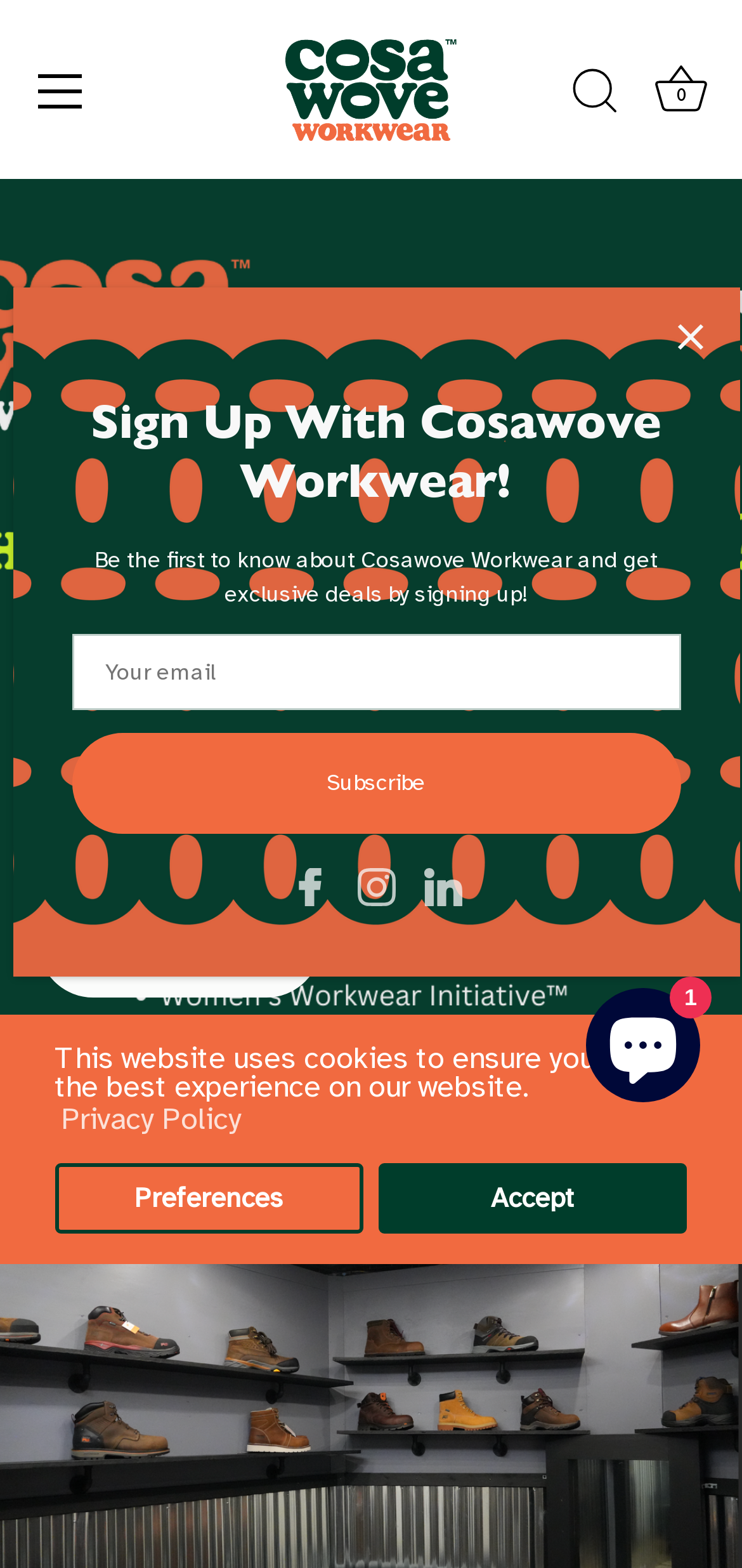Please answer the following question as detailed as possible based on the image: 
What is the name of the workwear brand?

The name of the workwear brand can be found in the top navigation bar, where it says 'The Hiviz' in a heading element, and also has an image with the same name.